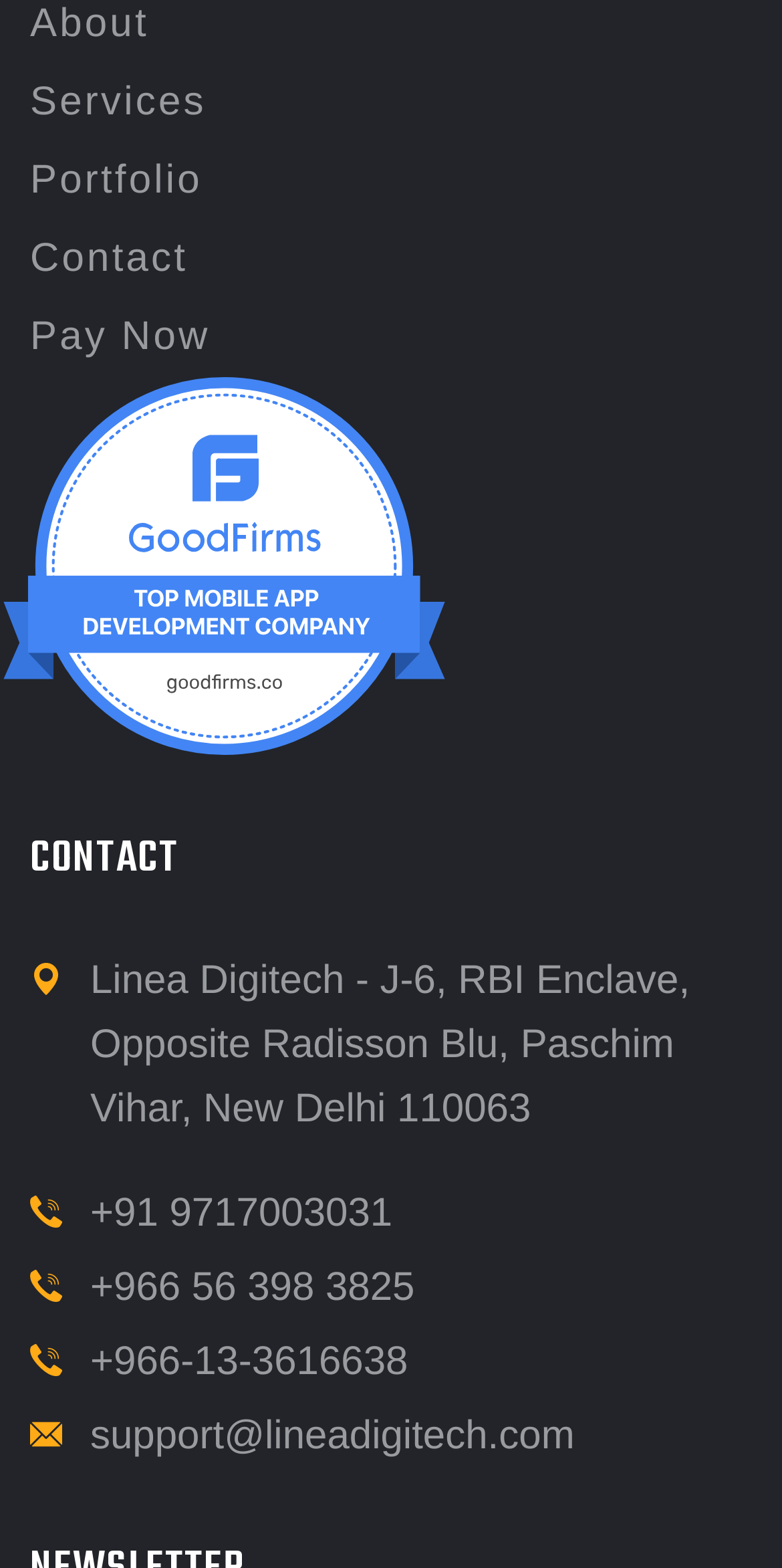Provide a single word or phrase answer to the question: 
How many links are in the top navigation menu?

5